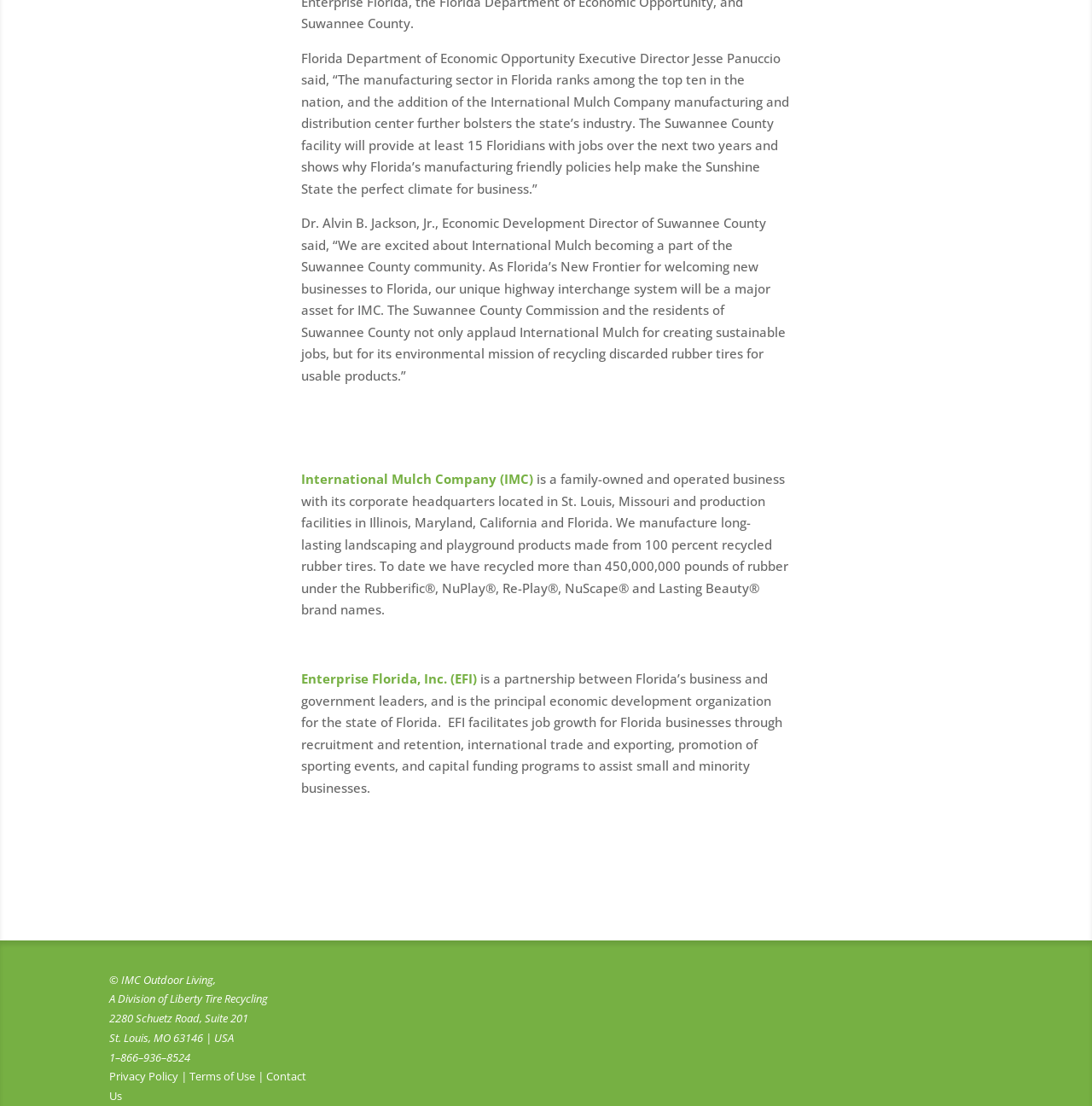Find the bounding box coordinates for the UI element that matches this description: "Contact Us".

[0.1, 0.966, 0.28, 0.998]